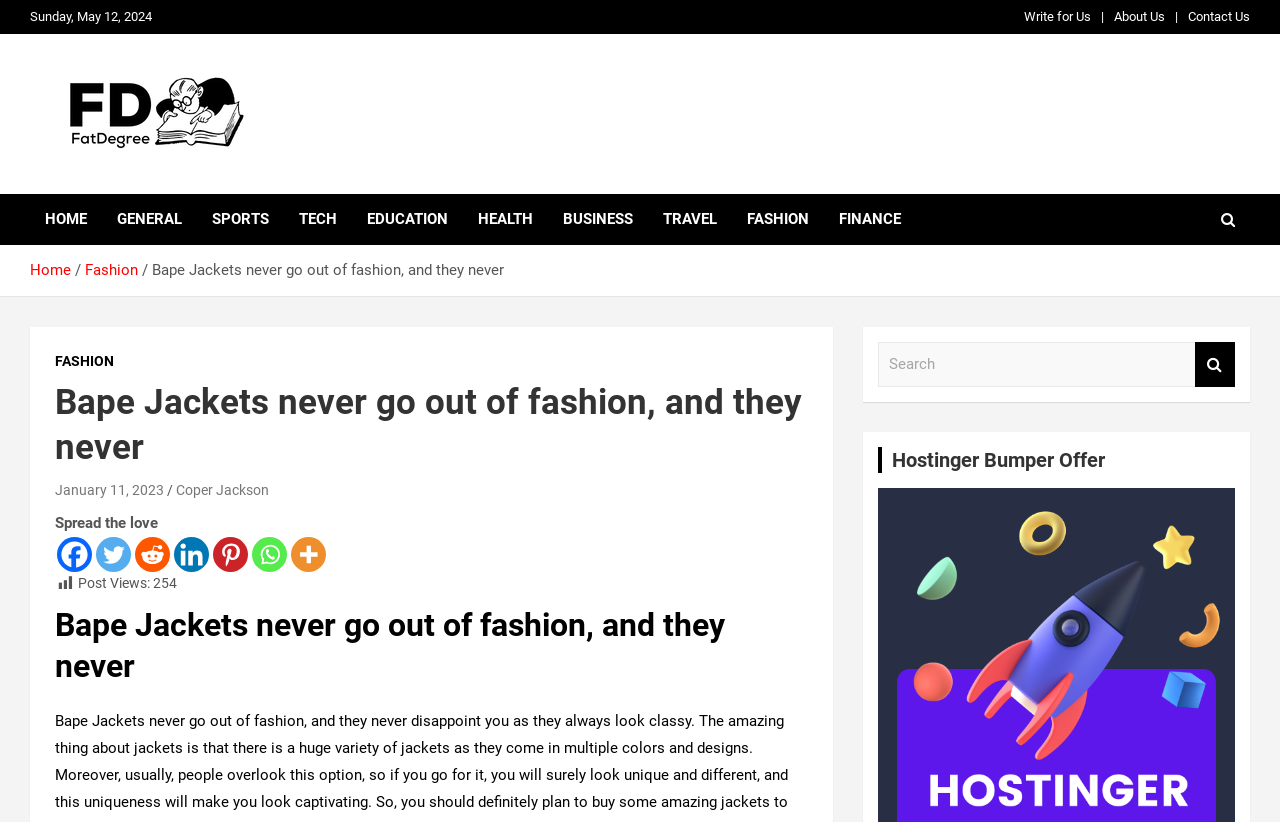What is the category of the webpage based on the navigation menu?
From the details in the image, provide a complete and detailed answer to the question.

I analyzed the navigation menu and found a link with the text 'FASHION', which suggests that the category of the webpage is related to fashion.